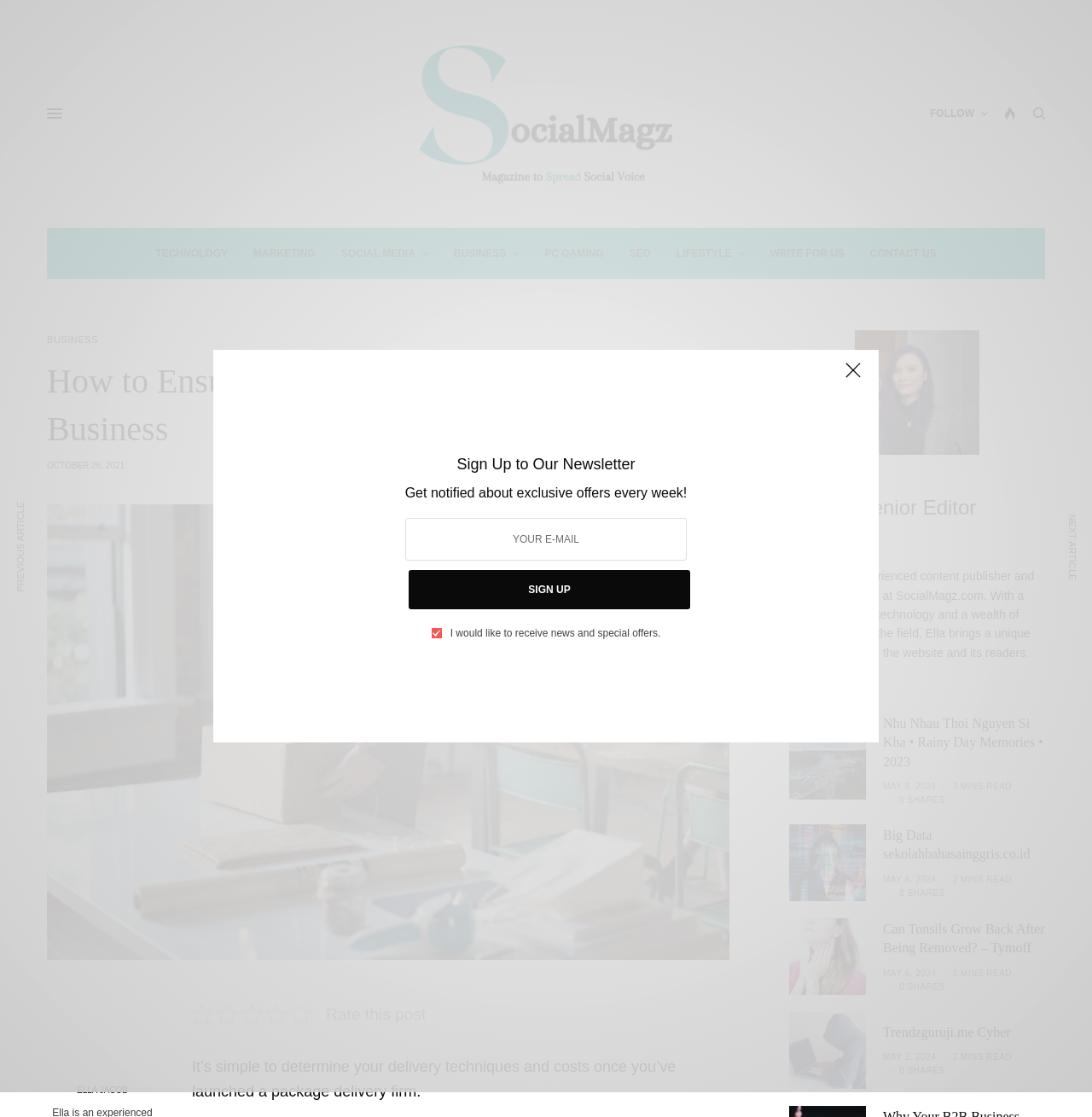Convey a detailed summary of the webpage, mentioning all key elements.

The webpage is about SocialMagz, a website that publishes articles on various topics. At the top, there is a newsletter sign-up section with a heading "Sign Up to Our Newsletter" and a text field to enter an email address. Below this section, there is a button to sign up and a checkbox to receive news and special offers.

To the right of the newsletter section, there is a small image and a "Close" button. Above the newsletter section, there is a logo of SocialMagz with a link to the website's homepage.

The main content of the webpage is an article titled "How to Ensure the Success of Your Delivery Business" with a heading and a brief description. The article is written by Ella Jacob, who is introduced as a Senior Editor at SocialMagz.com. There is a figure of Ella below her introduction.

Below the article, there are several other article previews with headings, images, and links to the full articles. Each preview also displays the date of publication, reading time, and the number of shares. The articles are categorized under different topics such as Technology, Marketing, Social Media, and Business.

At the bottom of the webpage, there are navigation buttons to previous and next articles. The overall layout is organized, with clear headings and concise text, making it easy to navigate and read.